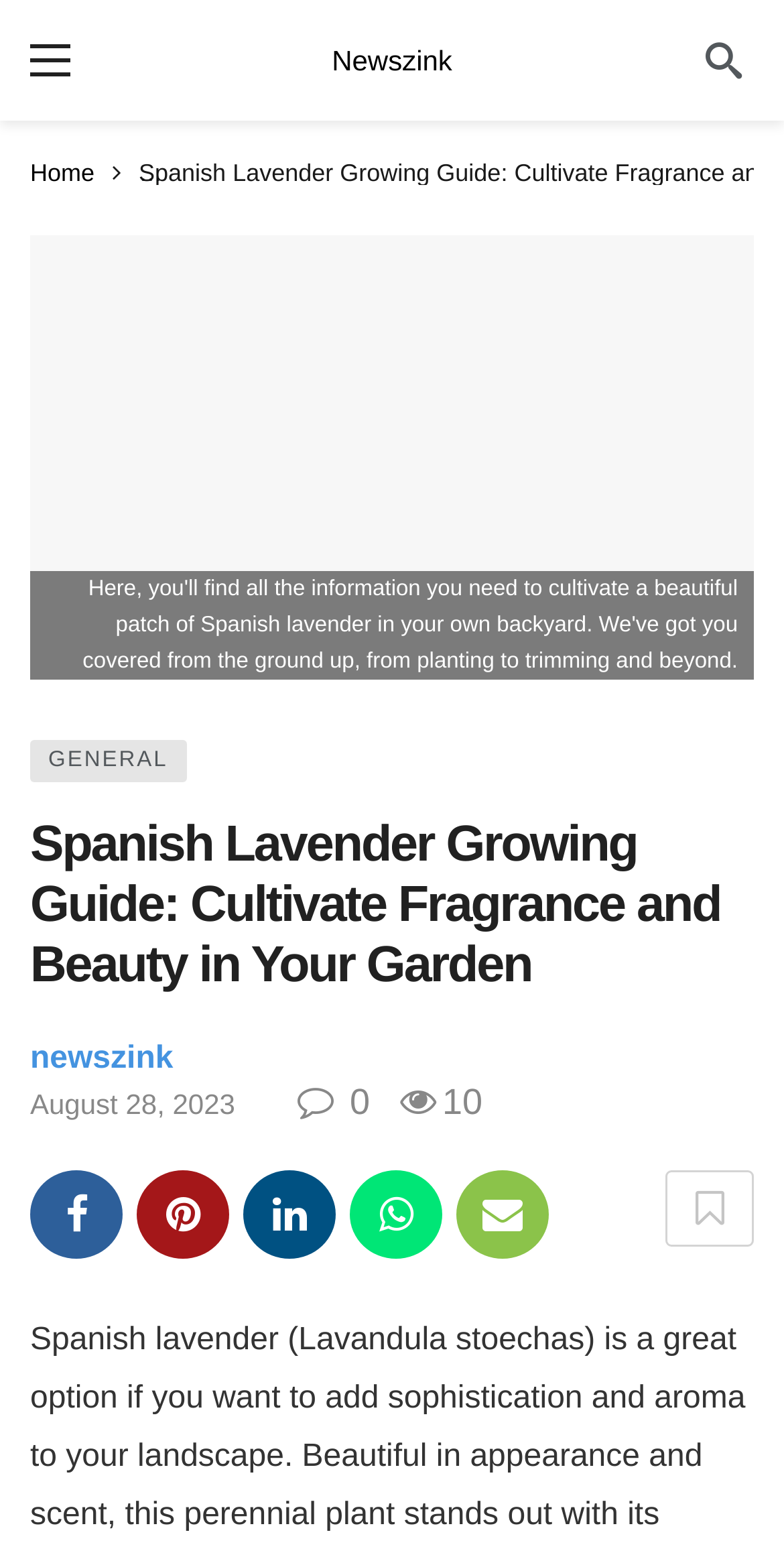Please identify the bounding box coordinates of the area that needs to be clicked to fulfill the following instruction: "Learn more about the authors."

None